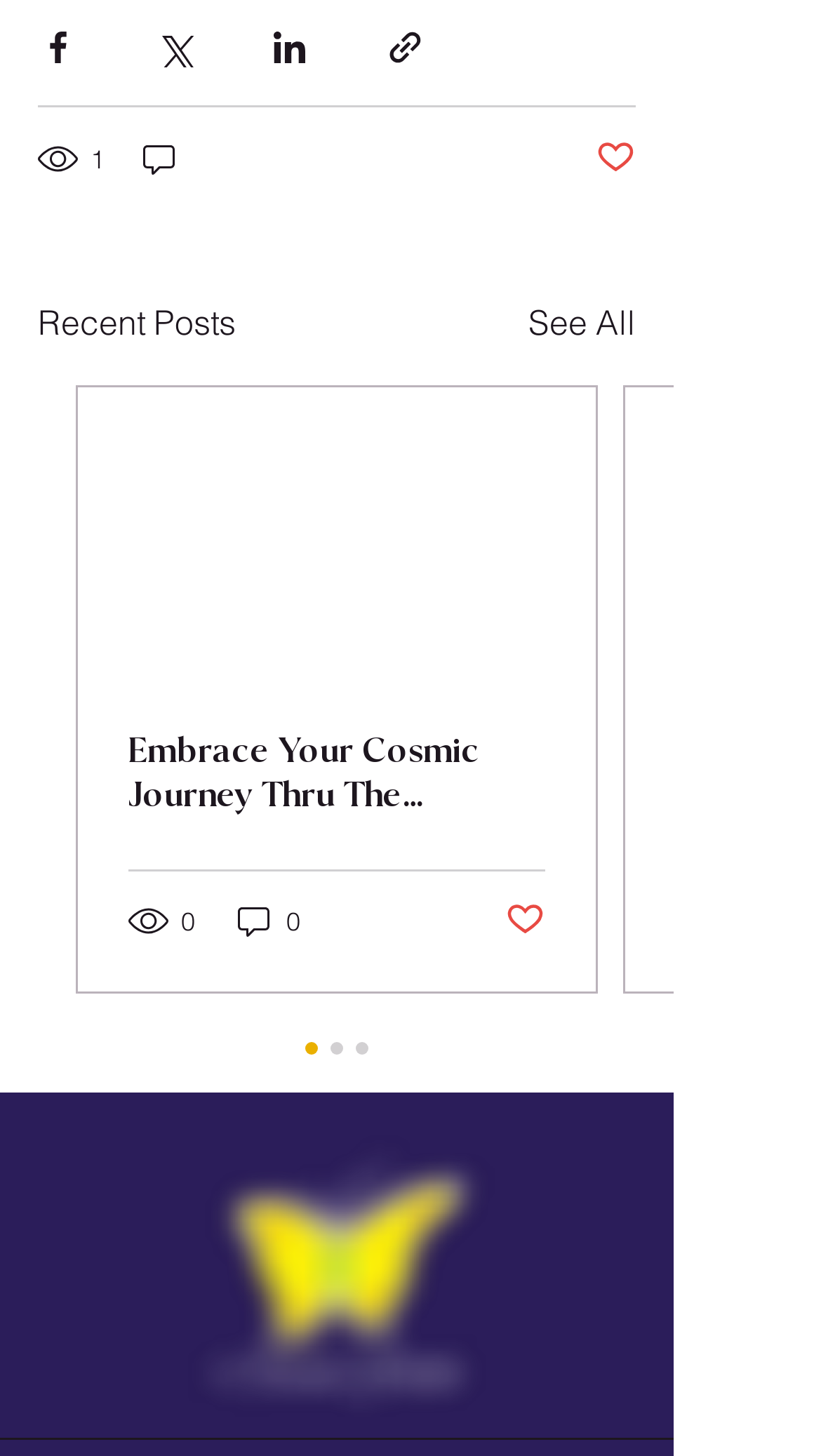How many posts are displayed on the page?
Answer the question with as much detail as possible.

Only one post is displayed on the page, which is indicated by the presence of a single article element with a hidden link and other related elements.